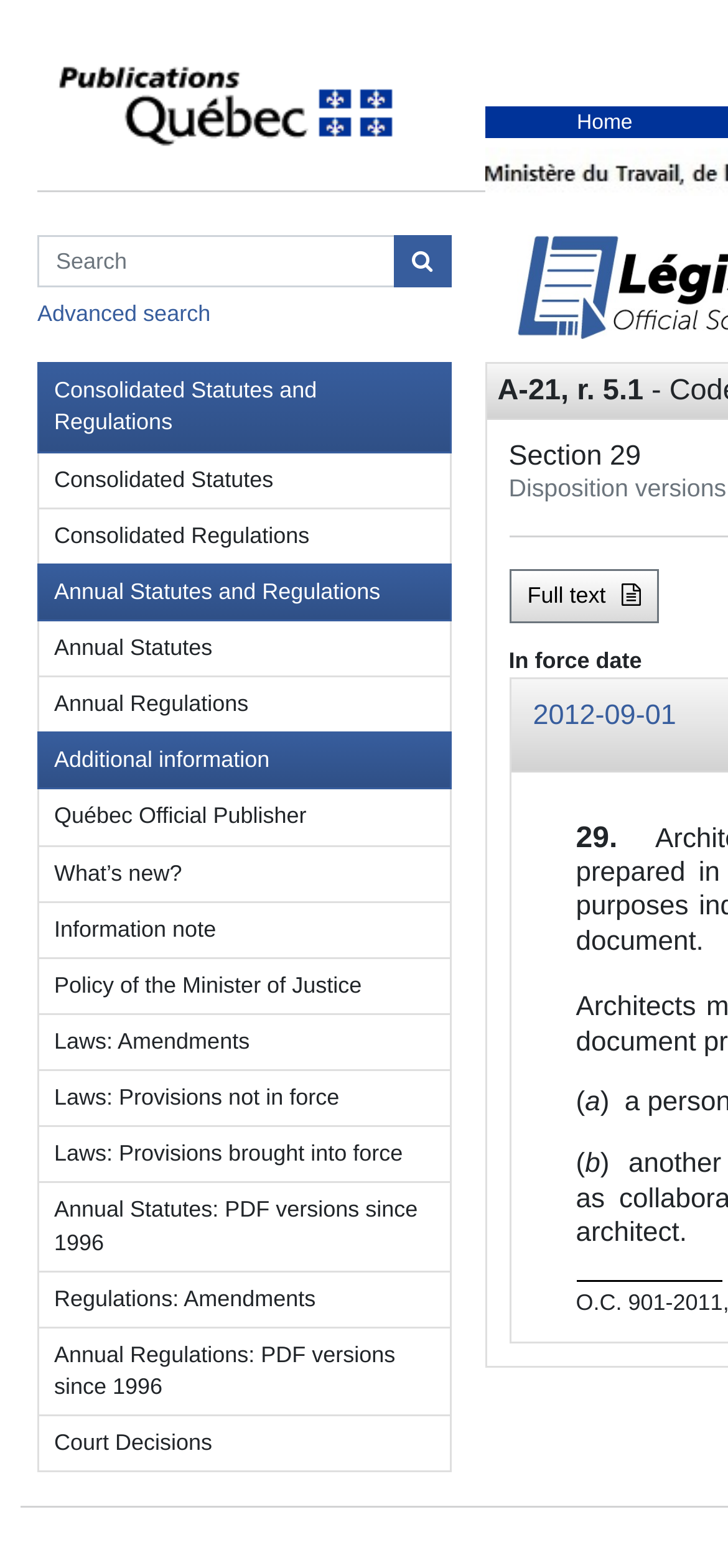Bounding box coordinates are given in the format (top-left x, top-left y, bottom-right x, bottom-right y). All values should be floating point numbers between 0 and 1. Provide the bounding box coordinate for the UI element described as: Consolidated Statutes and Regulations

[0.051, 0.231, 0.619, 0.289]